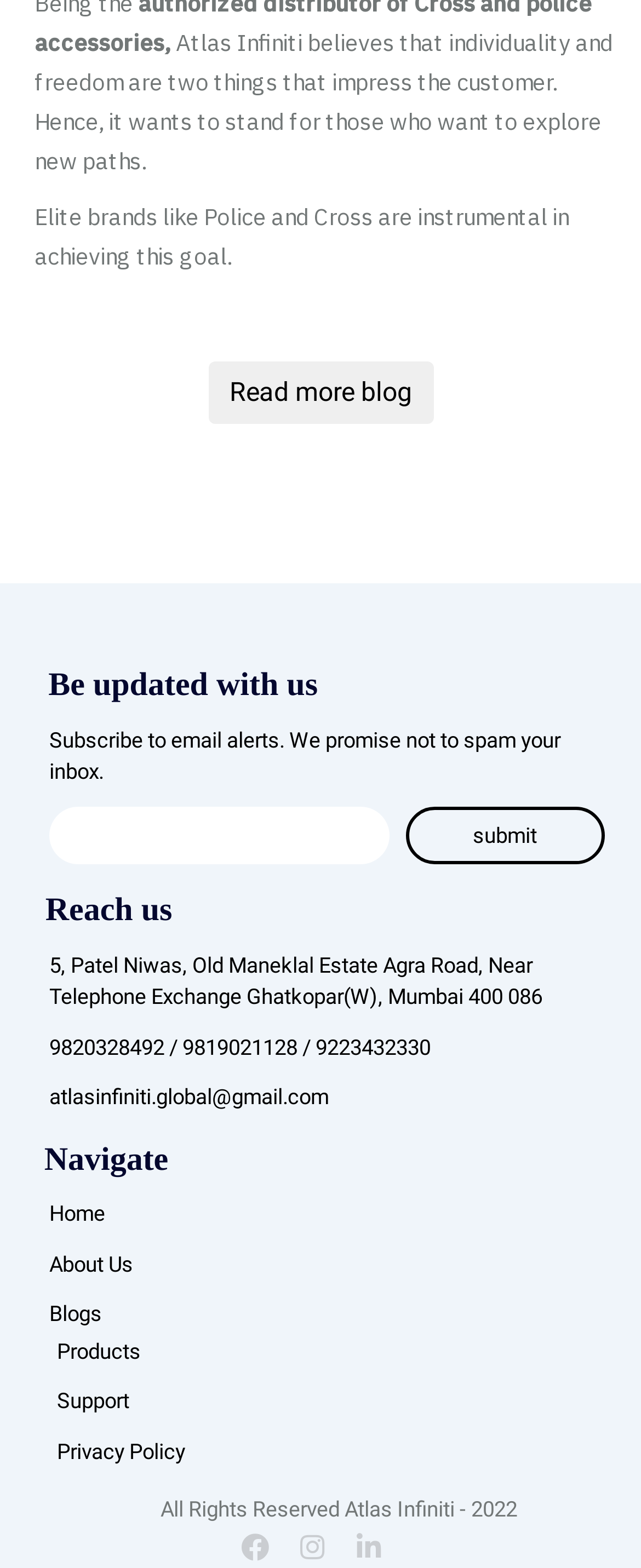Please give a short response to the question using one word or a phrase:
What are the available navigation options?

Home, About Us, Blogs, Products, Support, Privacy Policy